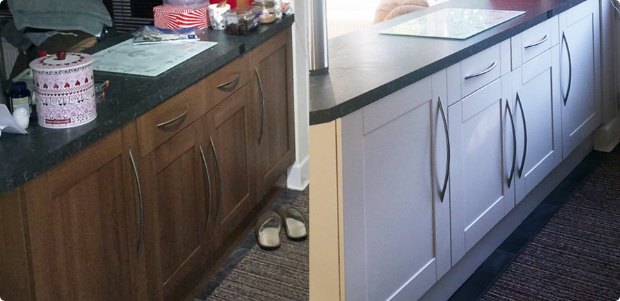Is the kitchen on the right side cluttered?
Look at the webpage screenshot and answer the question with a detailed explanation.

The caption describes the kitchen on the right side as having a 'clean aesthetic', which implies that it is not cluttered. Additionally, it is mentioned that the new cabinetry appears 'more open and inviting', suggesting a sense of minimalism and lack of clutter.